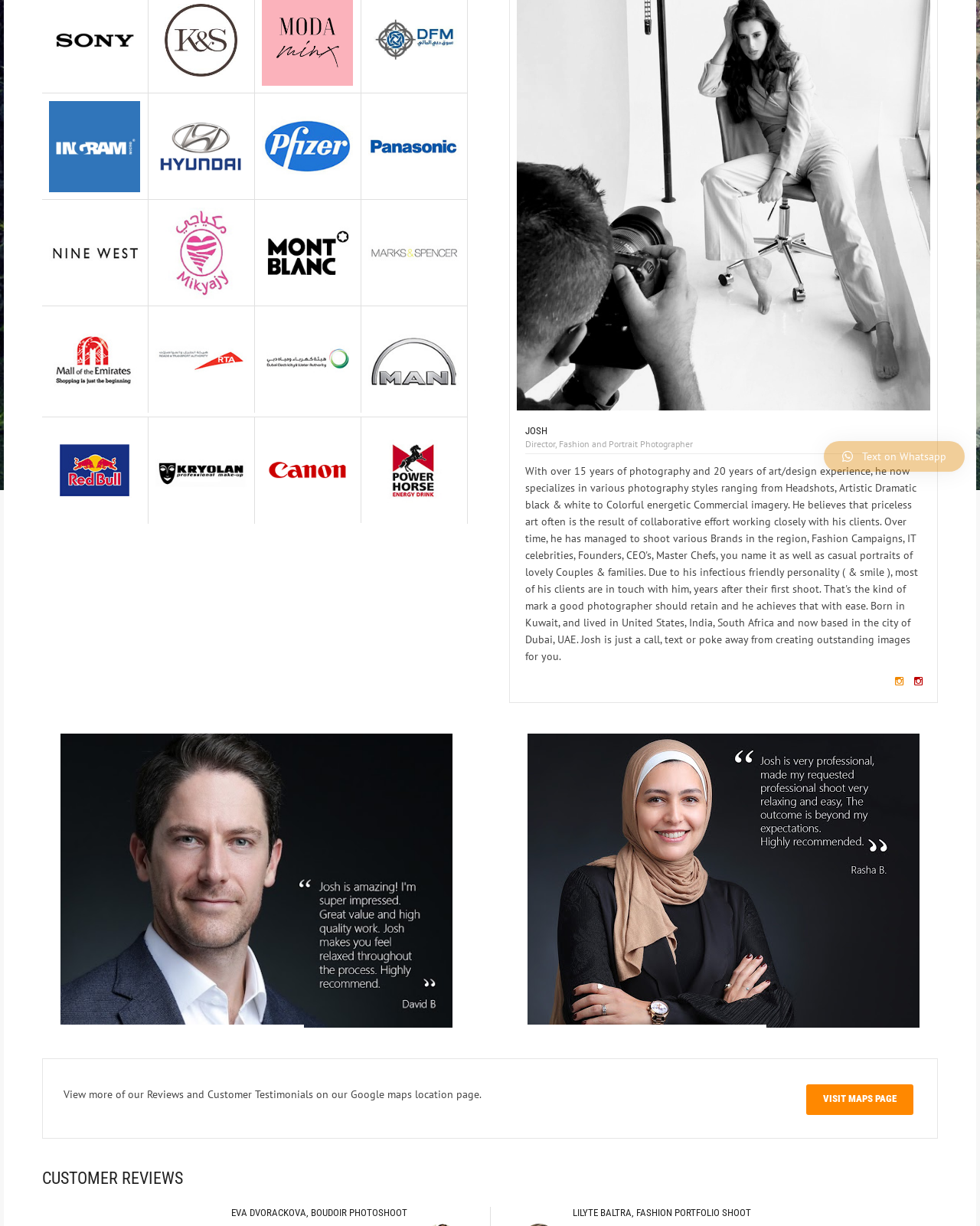Using the webpage screenshot, locate the HTML element that fits the following description and provide its bounding box: "Visit Maps page".

[0.823, 0.884, 0.932, 0.909]